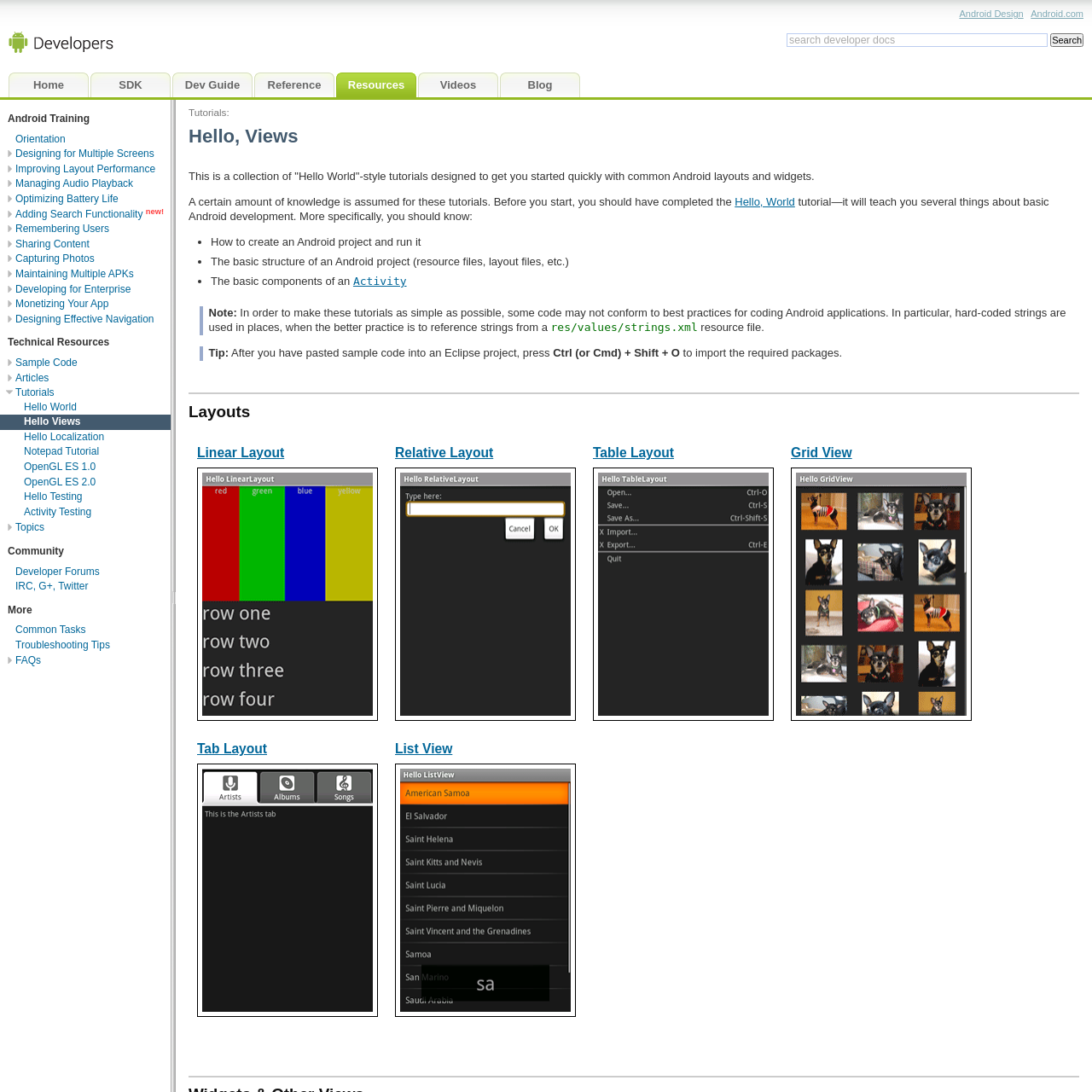What is the prerequisite knowledge for these tutorials?
Answer the question using a single word or phrase, according to the image.

Completed the 'Hello, World' tutorial